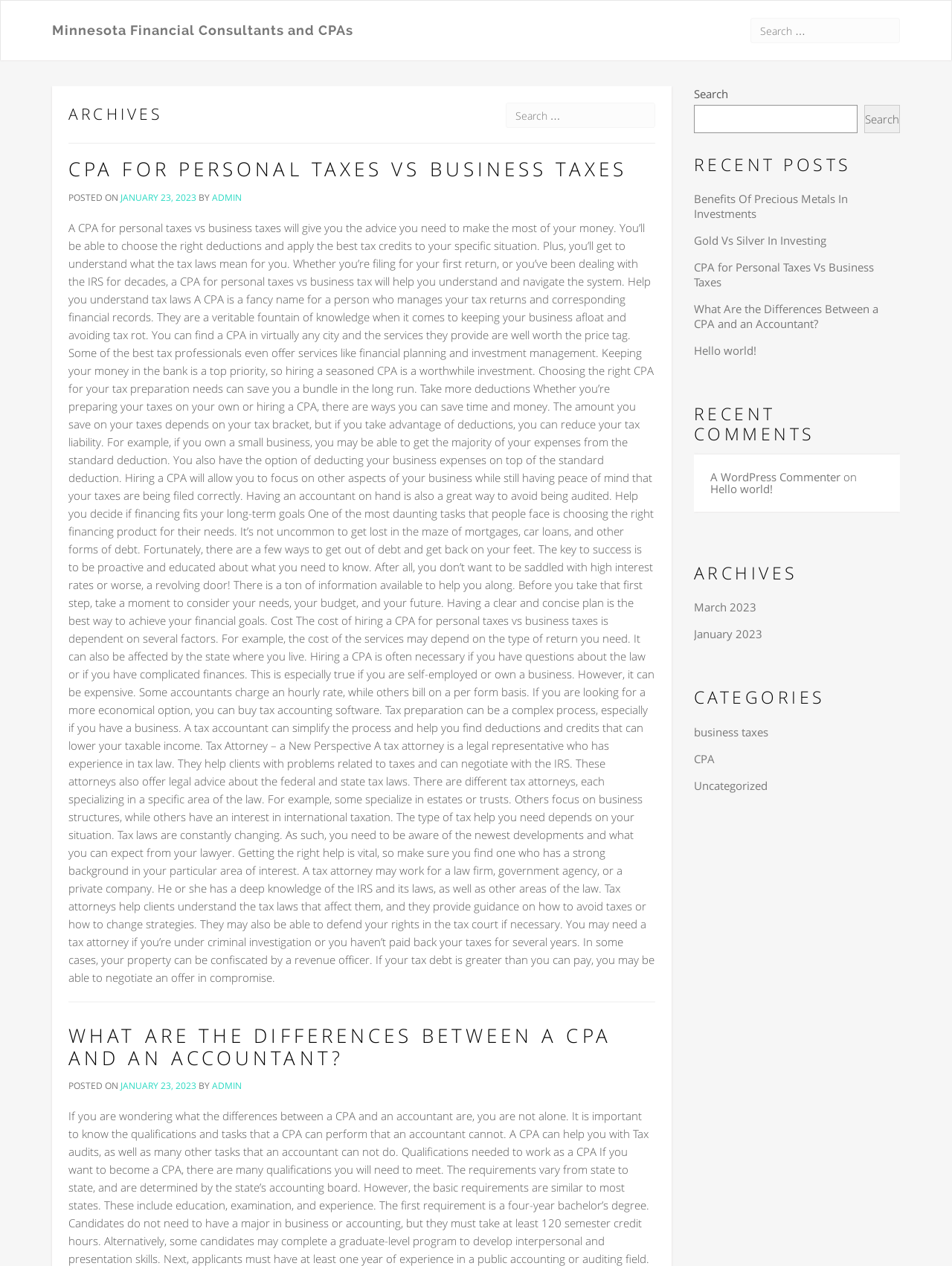Specify the bounding box coordinates of the area to click in order to follow the given instruction: "View recent posts."

[0.729, 0.123, 0.945, 0.138]